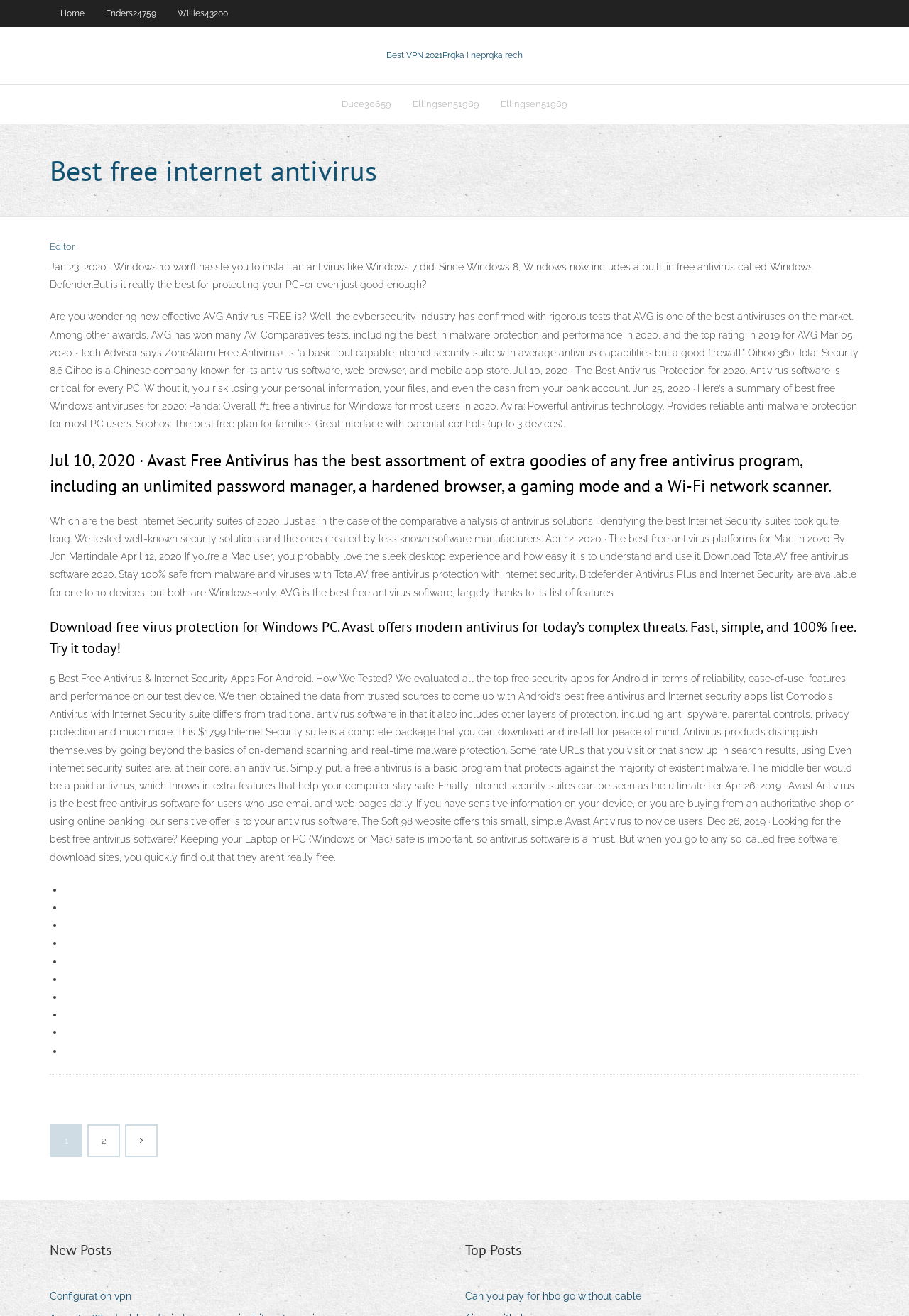Extract the bounding box coordinates for the HTML element that matches this description: "Configuration vpn". The coordinates should be four float numbers between 0 and 1, i.e., [left, top, right, bottom].

[0.055, 0.978, 0.156, 0.992]